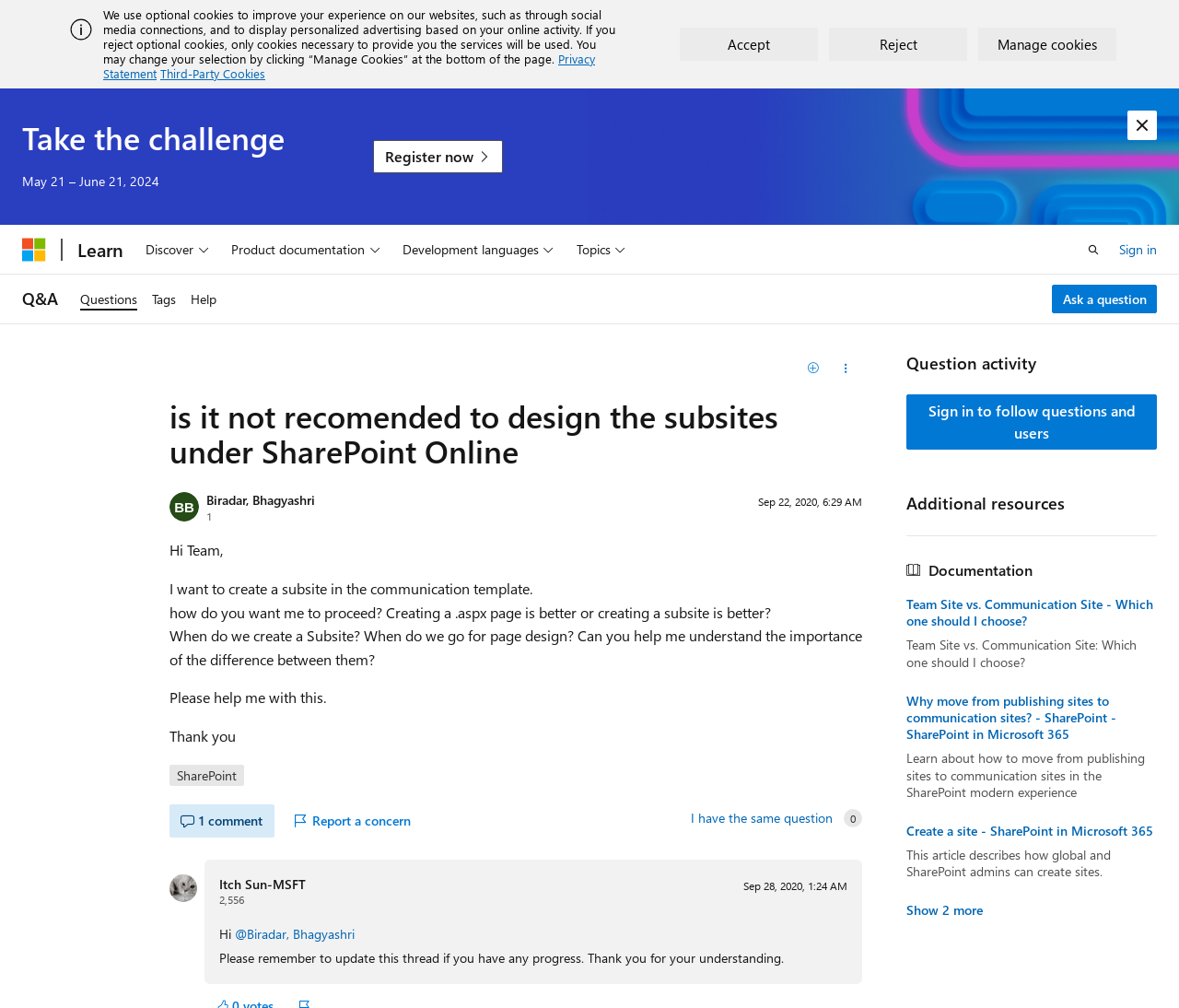Identify the bounding box for the element characterized by the following description: "Sign in".

[0.949, 0.236, 0.981, 0.259]